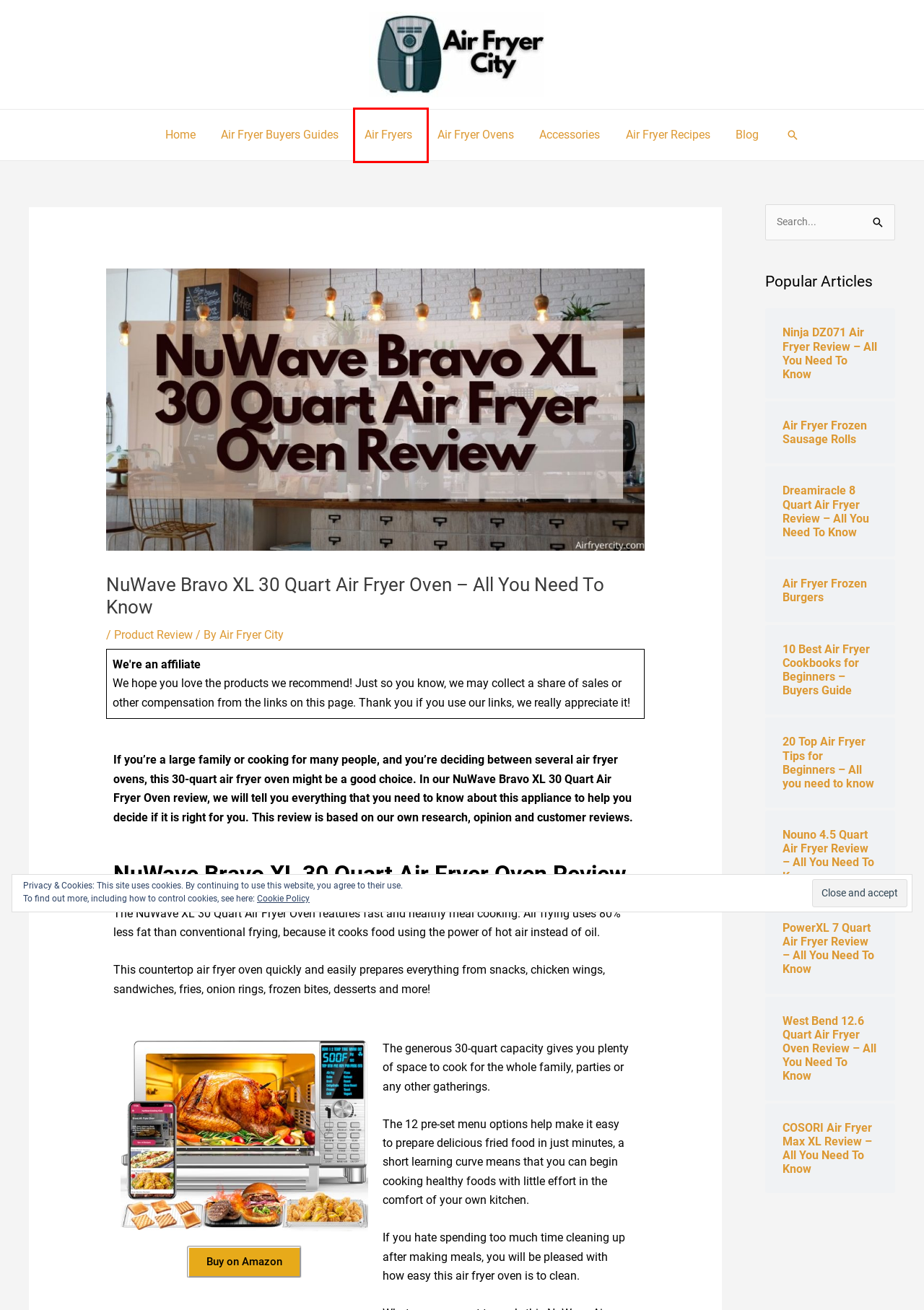Review the screenshot of a webpage that includes a red bounding box. Choose the webpage description that best matches the new webpage displayed after clicking the element within the bounding box. Here are the candidates:
A. Air Fryers - Air Fryer City
B. Air Fryer City - Find Your Best Air Fryer & More Here!
C. PowerXL 7 Quart Air Fryer Review – All You Need To Know - Air Fryer City
D. Amazon.com
E. Air Fryer Recipes Archives - Air Fryer City
F. Ninja DZ071 Air Fryer Review – All You Need To Know - Air Fryer City
G. Air Fryer City, Author at Air Fryer City
H. Product Review Archives - Air Fryer City

A